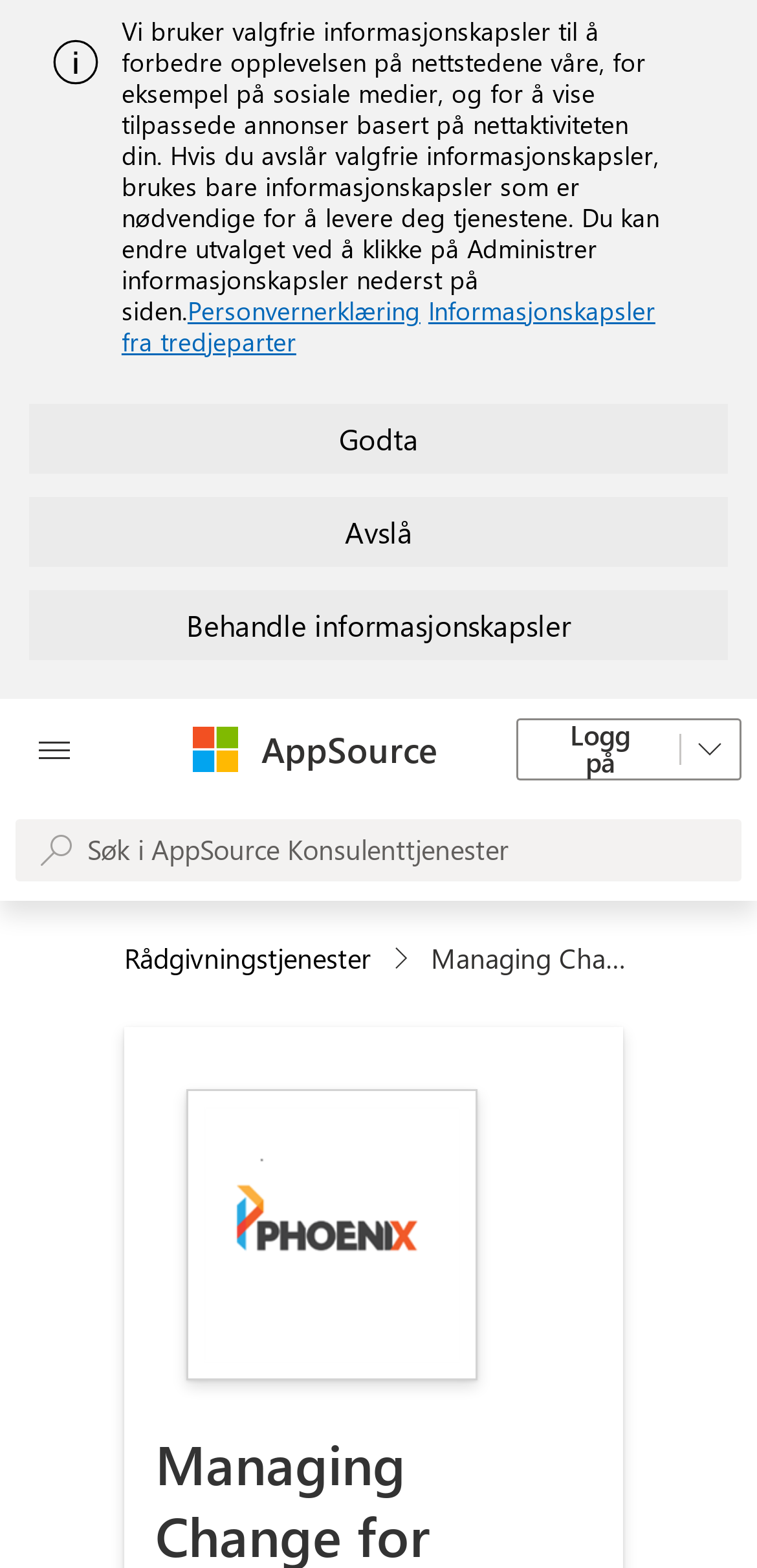Determine the bounding box coordinates of the UI element described by: "Informasjonskapsler fra tredjeparter".

[0.161, 0.187, 0.866, 0.228]